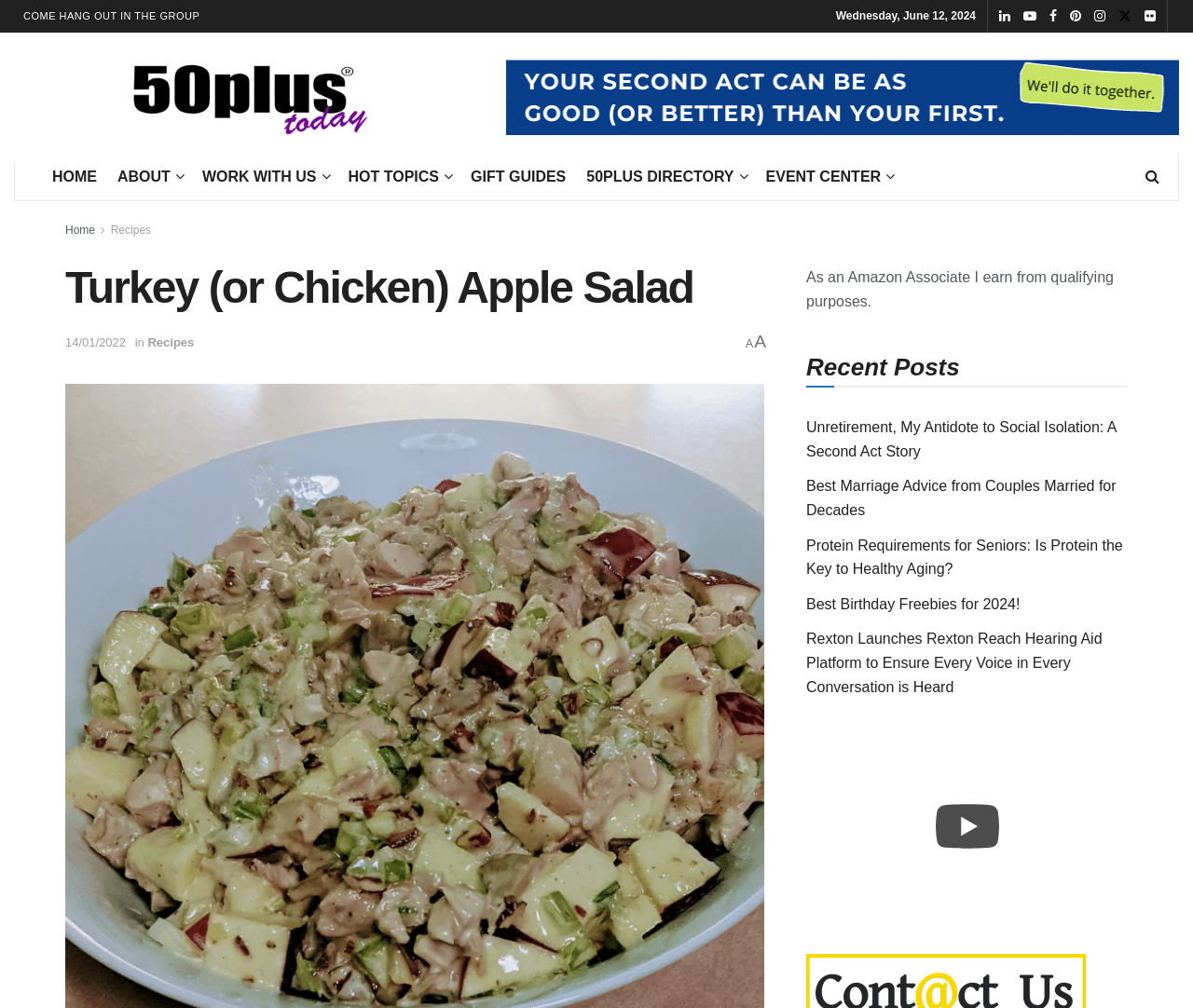Generate the text of the webpage's primary heading.

Turkey (or Chicken) Apple Salad